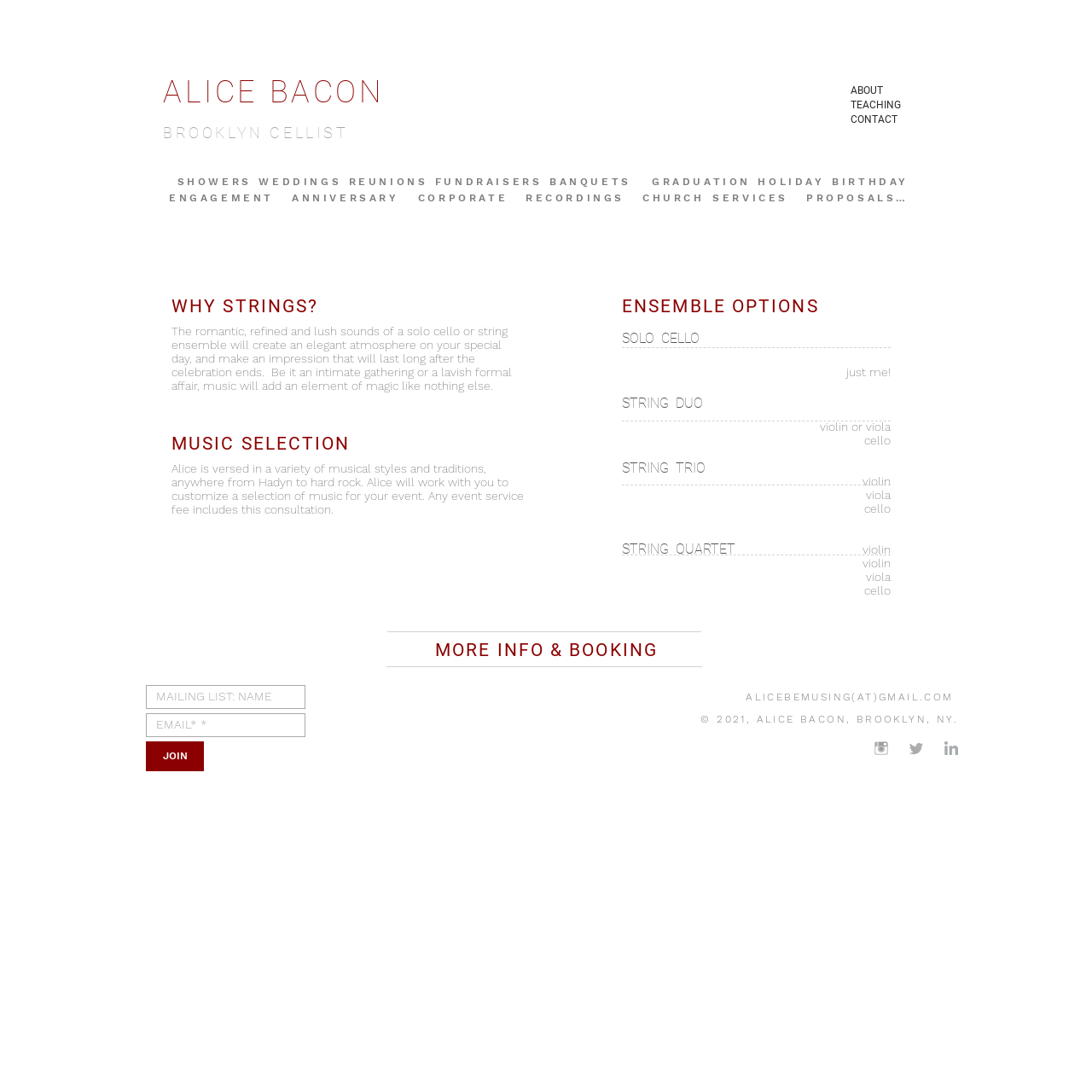Please find the bounding box coordinates of the clickable region needed to complete the following instruction: "Click on the 'ABOUT' link". The bounding box coordinates must consist of four float numbers between 0 and 1, i.e., [left, top, right, bottom].

[0.771, 0.077, 0.849, 0.09]